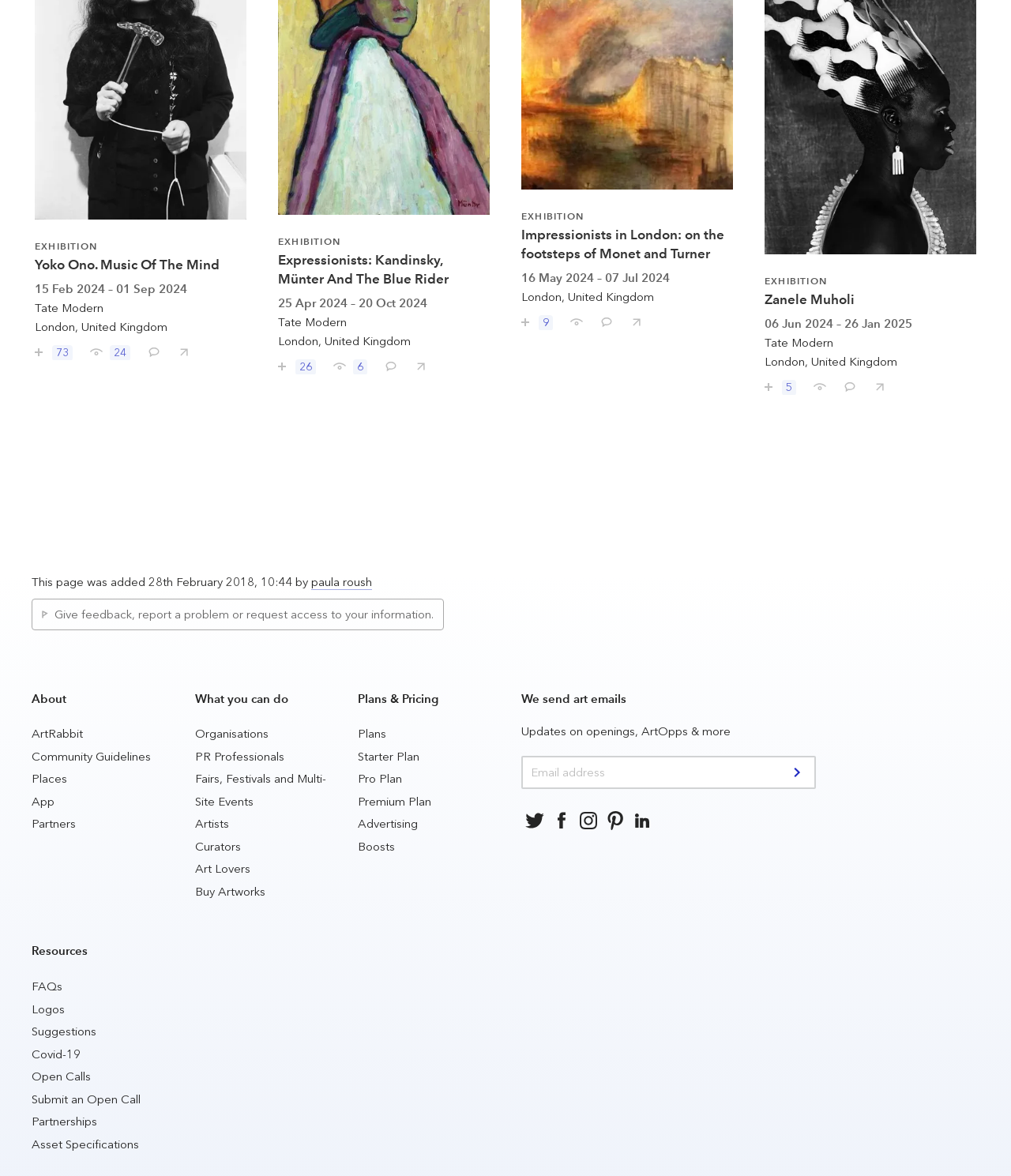Please find and report the bounding box coordinates of the element to click in order to perform the following action: "Comment on Yoko Ono. Music Of The Mind". The coordinates should be expressed as four float numbers between 0 and 1, in the format [left, top, right, bottom].

[0.137, 0.286, 0.159, 0.306]